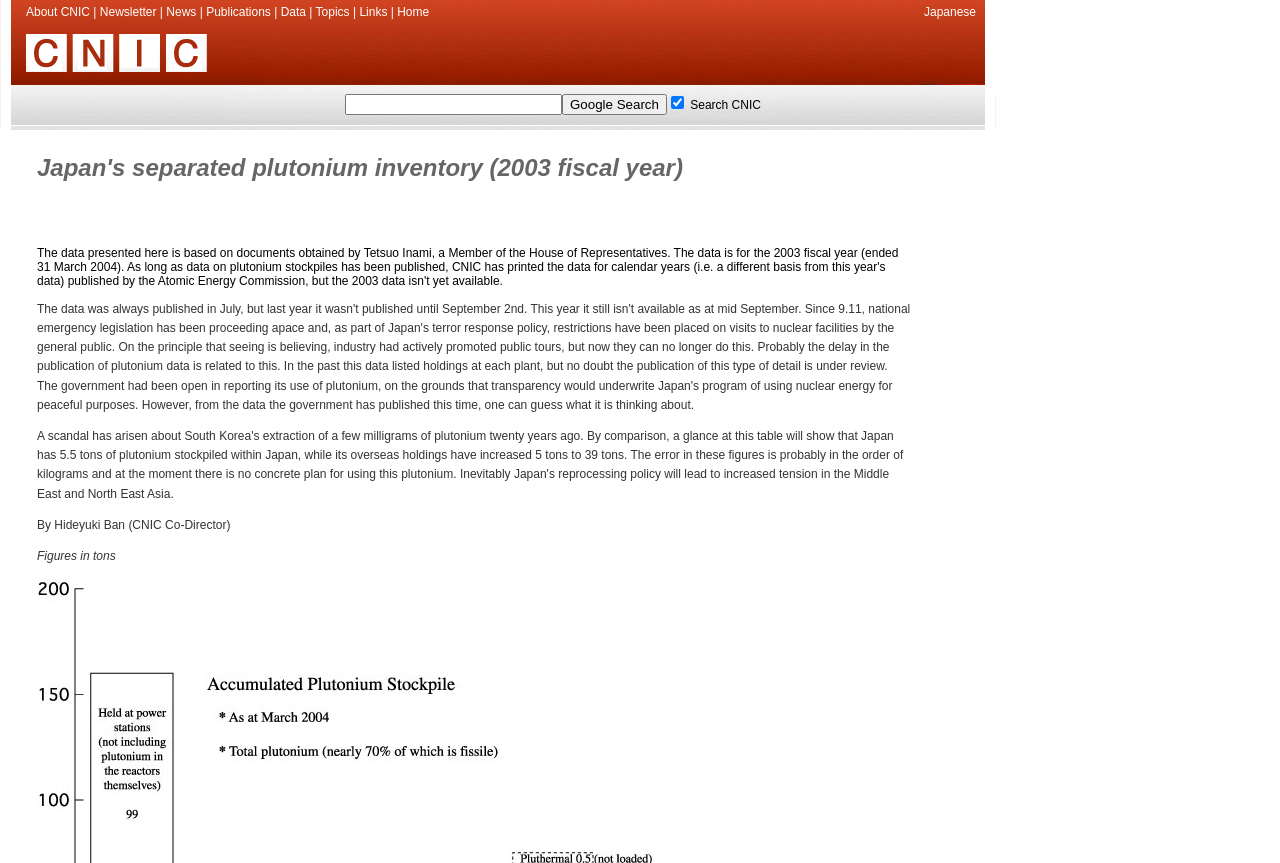Can you find the bounding box coordinates for the UI element given this description: "About CNIC"? Provide the coordinates as four float numbers between 0 and 1: [left, top, right, bottom].

[0.02, 0.006, 0.07, 0.022]